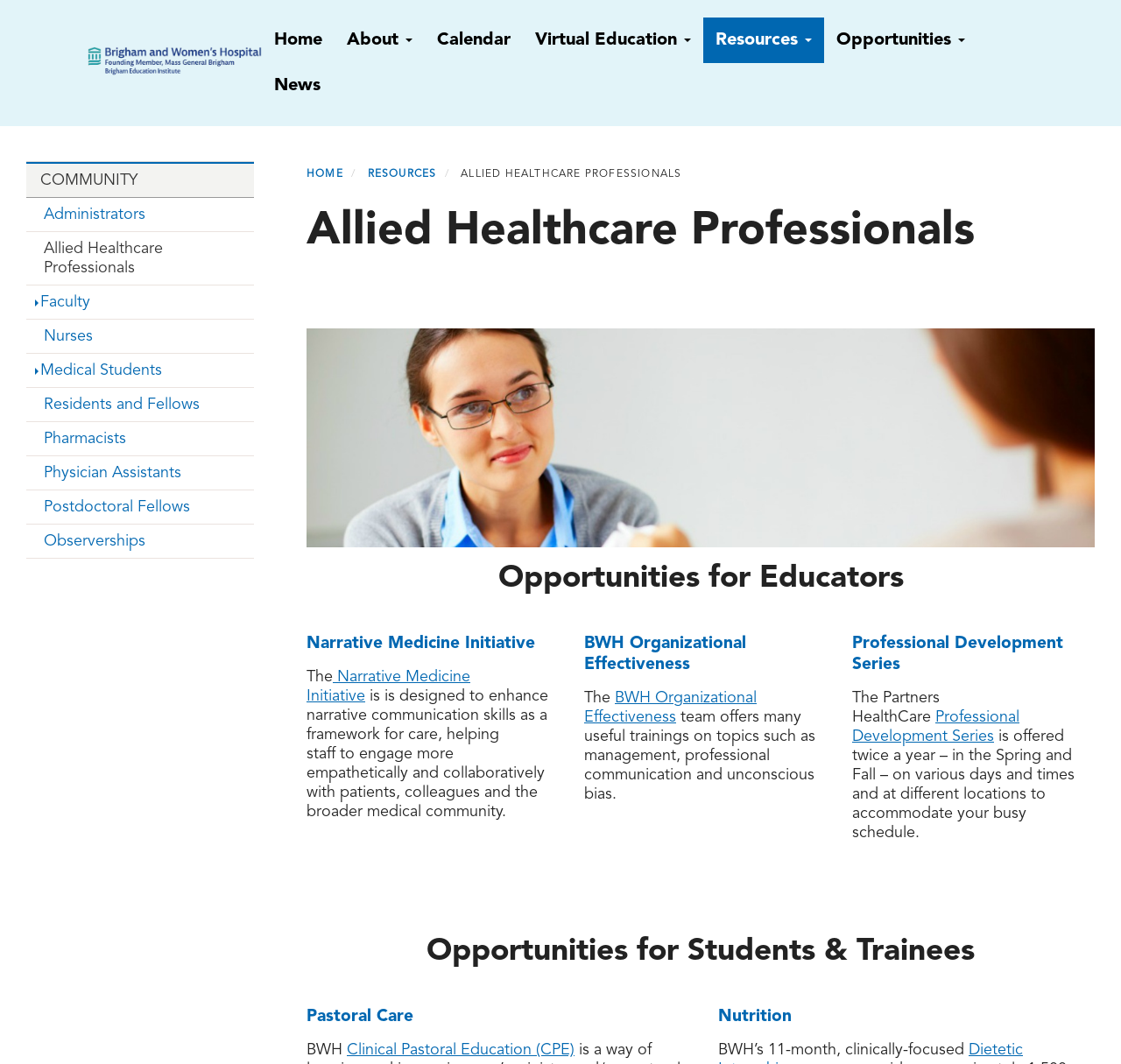What is the Narrative Medicine Initiative about?
We need a detailed and meticulous answer to the question.

According to the webpage, the Narrative Medicine Initiative is designed to enhance narrative communication skills as a framework for care, helping staff to engage more empathetically and collaboratively with patients, colleagues, and the broader medical community.